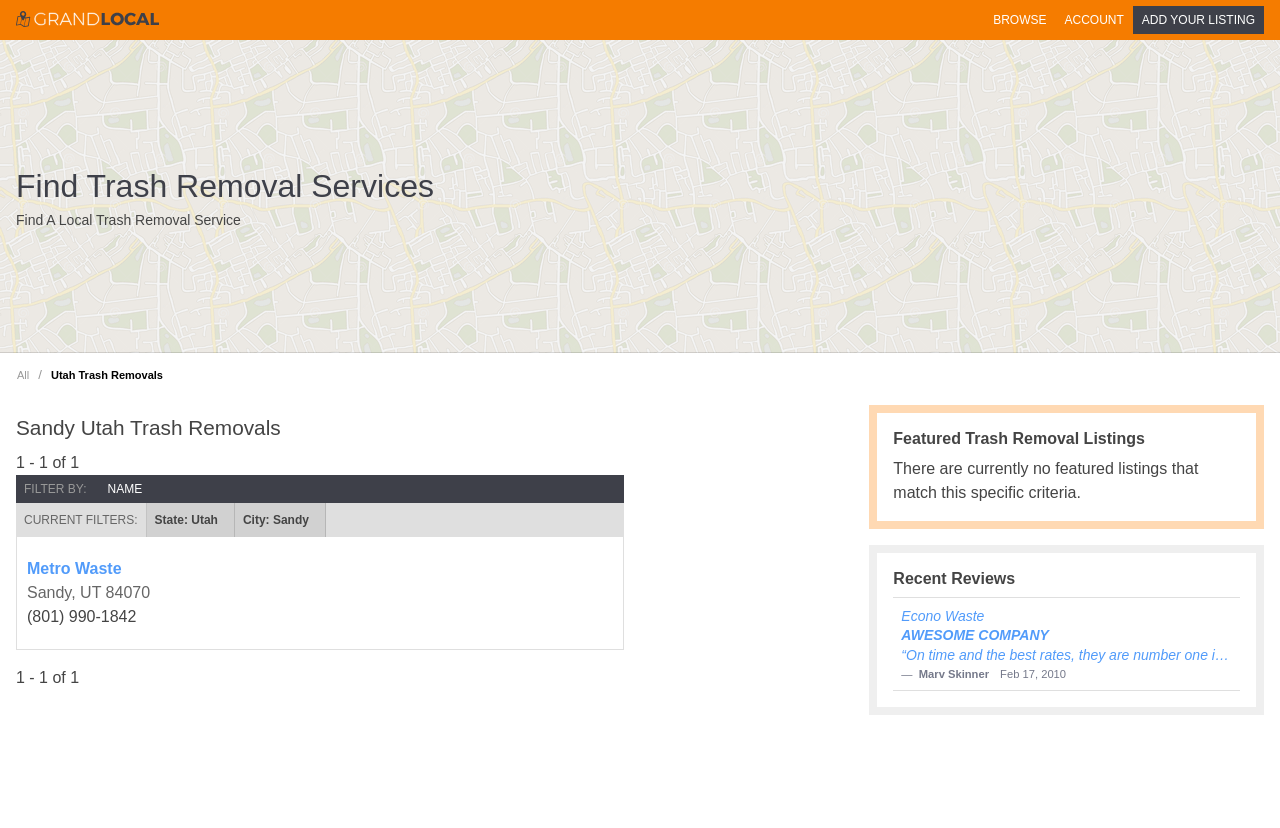Specify the bounding box coordinates of the area to click in order to follow the given instruction: "View Metro Waste details."

[0.021, 0.673, 0.479, 0.702]